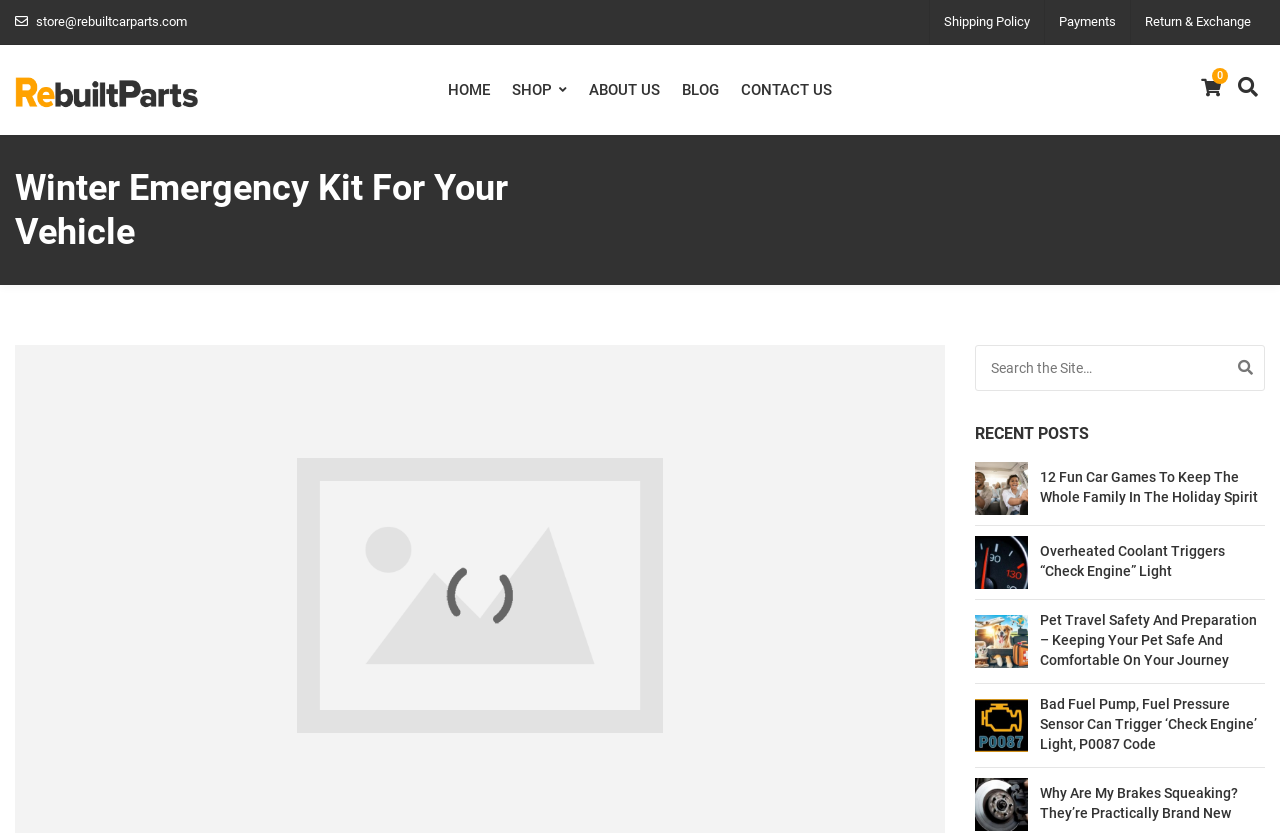Determine the coordinates of the bounding box for the clickable area needed to execute this instruction: "View the shipping policy".

[0.738, 0.017, 0.805, 0.035]